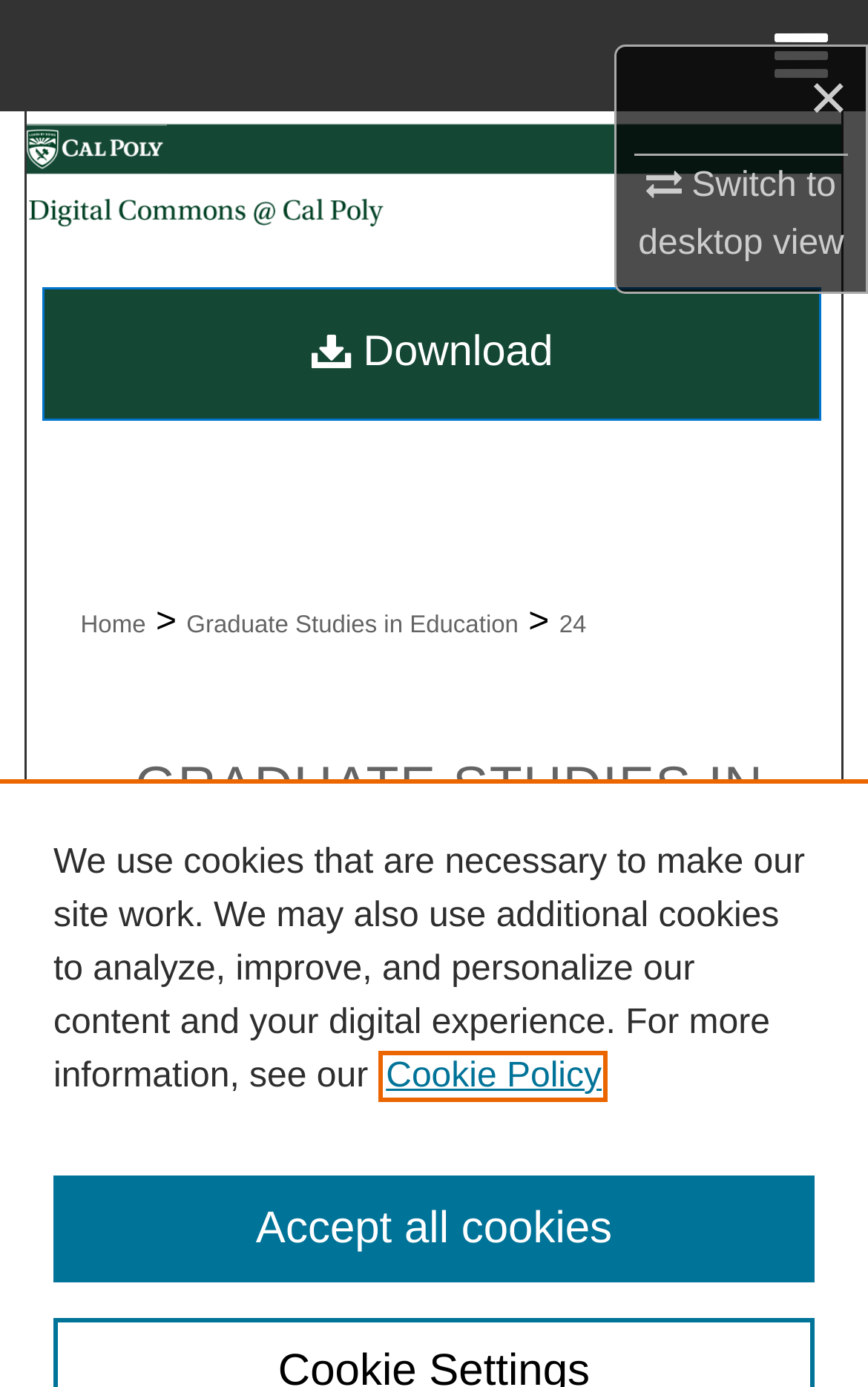Is there a download option available?
Answer the question with a thorough and detailed explanation.

I found the answer by looking at the link 'Download' which is located above the cookie policy section.